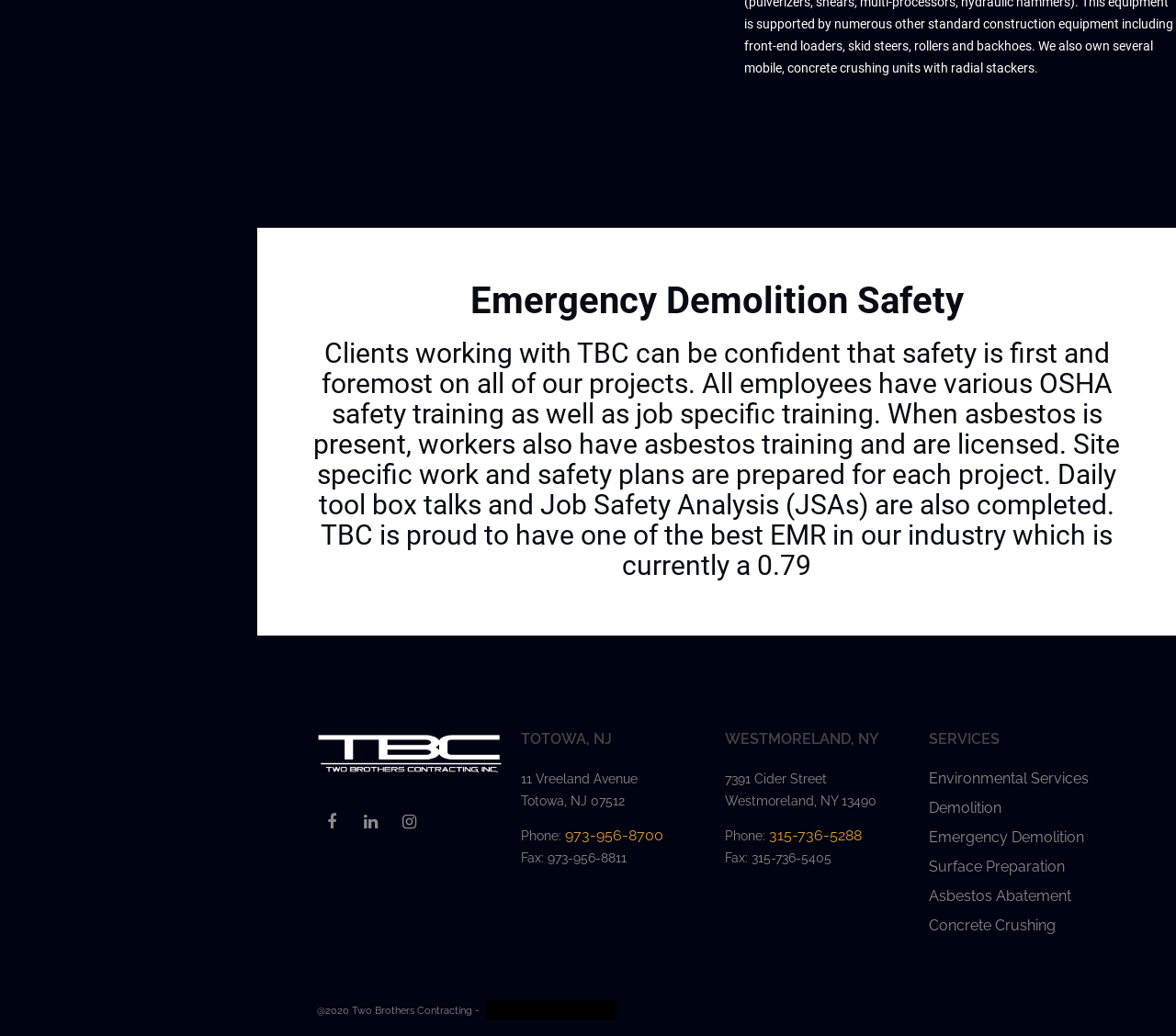Could you provide the bounding box coordinates for the portion of the screen to click to complete this instruction: "Call 973-956-8700"?

[0.481, 0.797, 0.564, 0.814]